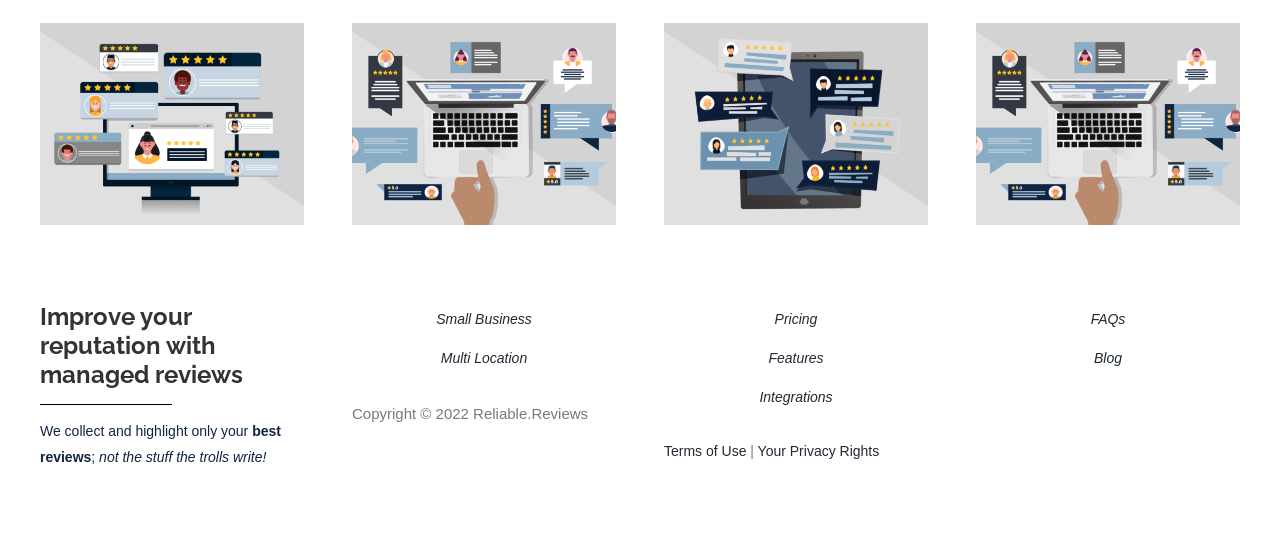Please determine the bounding box coordinates of the section I need to click to accomplish this instruction: "Read 'The Advantages Of Online Reviews For Your Business'".

[0.087, 0.126, 0.257, 0.401]